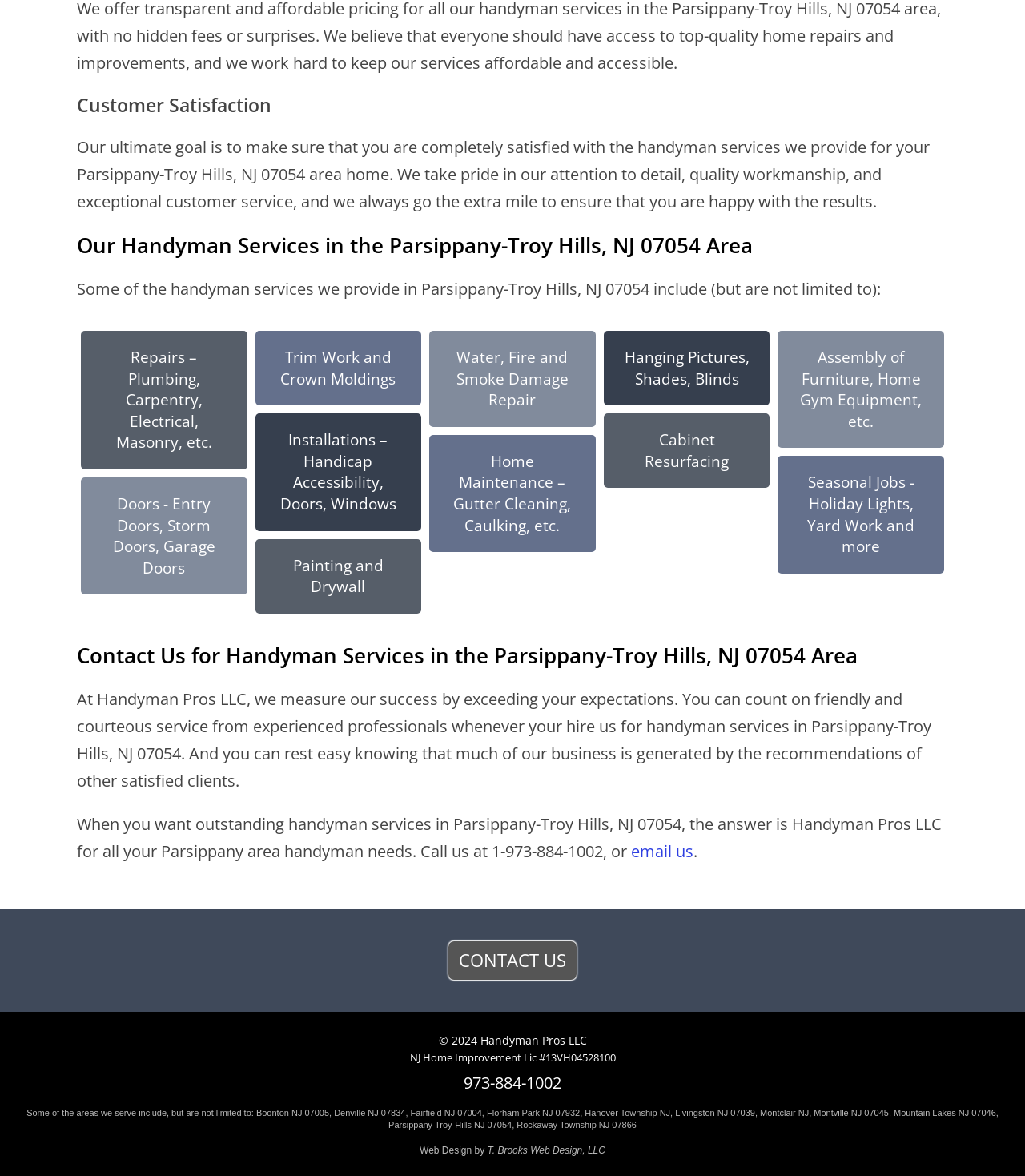Specify the bounding box coordinates of the element's area that should be clicked to execute the given instruction: "Visit contact page". The coordinates should be four float numbers between 0 and 1, i.e., [left, top, right, bottom].

[0.616, 0.715, 0.677, 0.733]